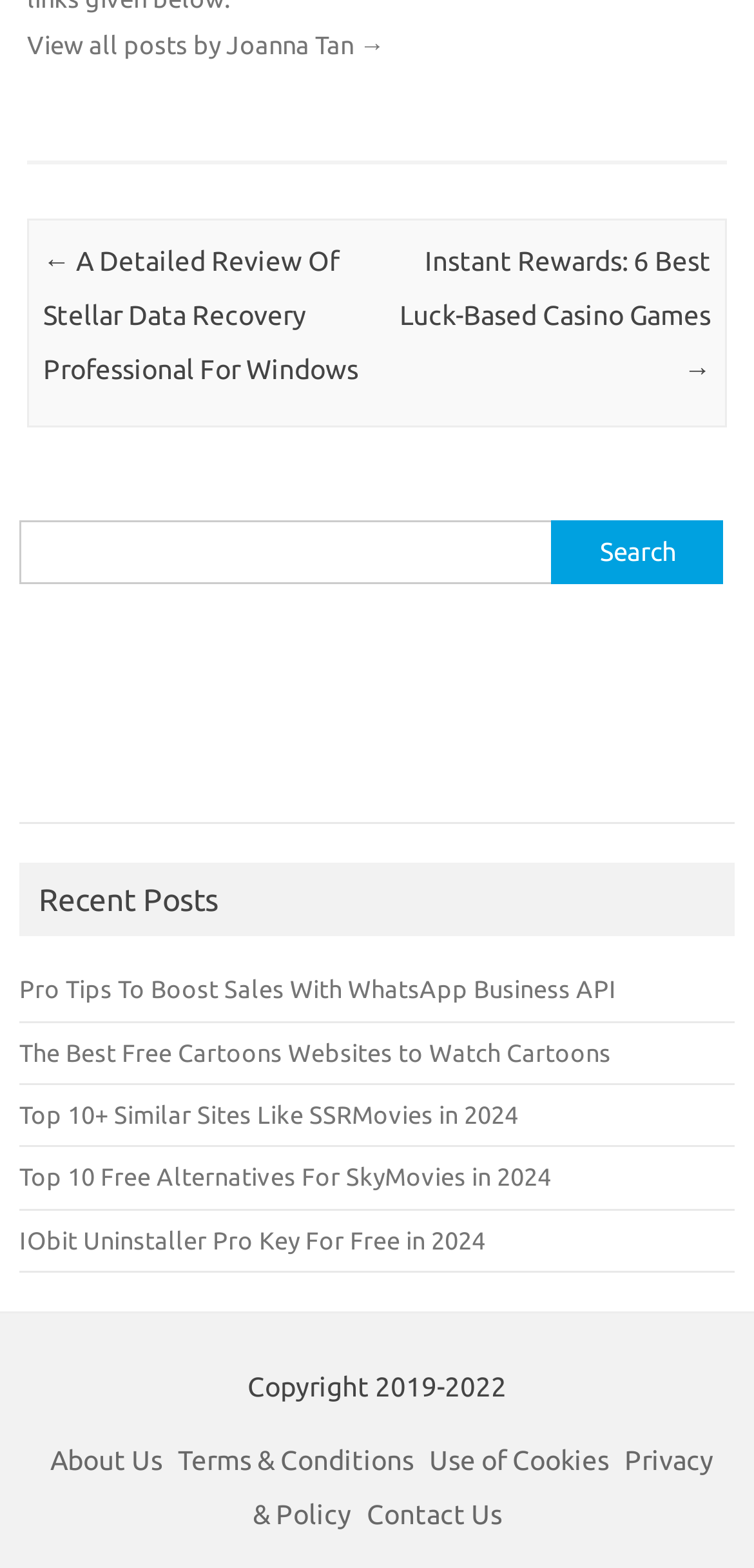How many recent posts are listed?
Look at the image and provide a short answer using one word or a phrase.

5